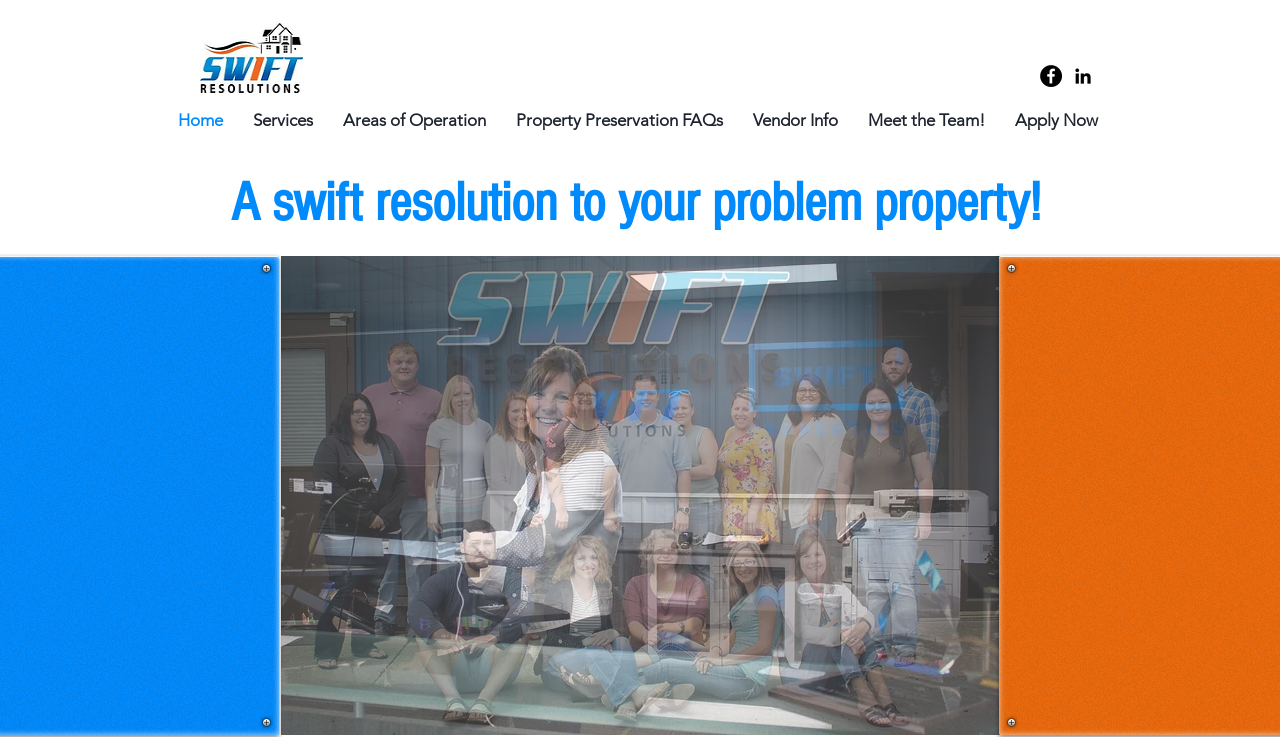Please determine the bounding box coordinates for the UI element described here. Use the format (top-left x, top-left y, bottom-right x, bottom-right y) with values bounded between 0 and 1: Apply Now

[0.781, 0.129, 0.87, 0.196]